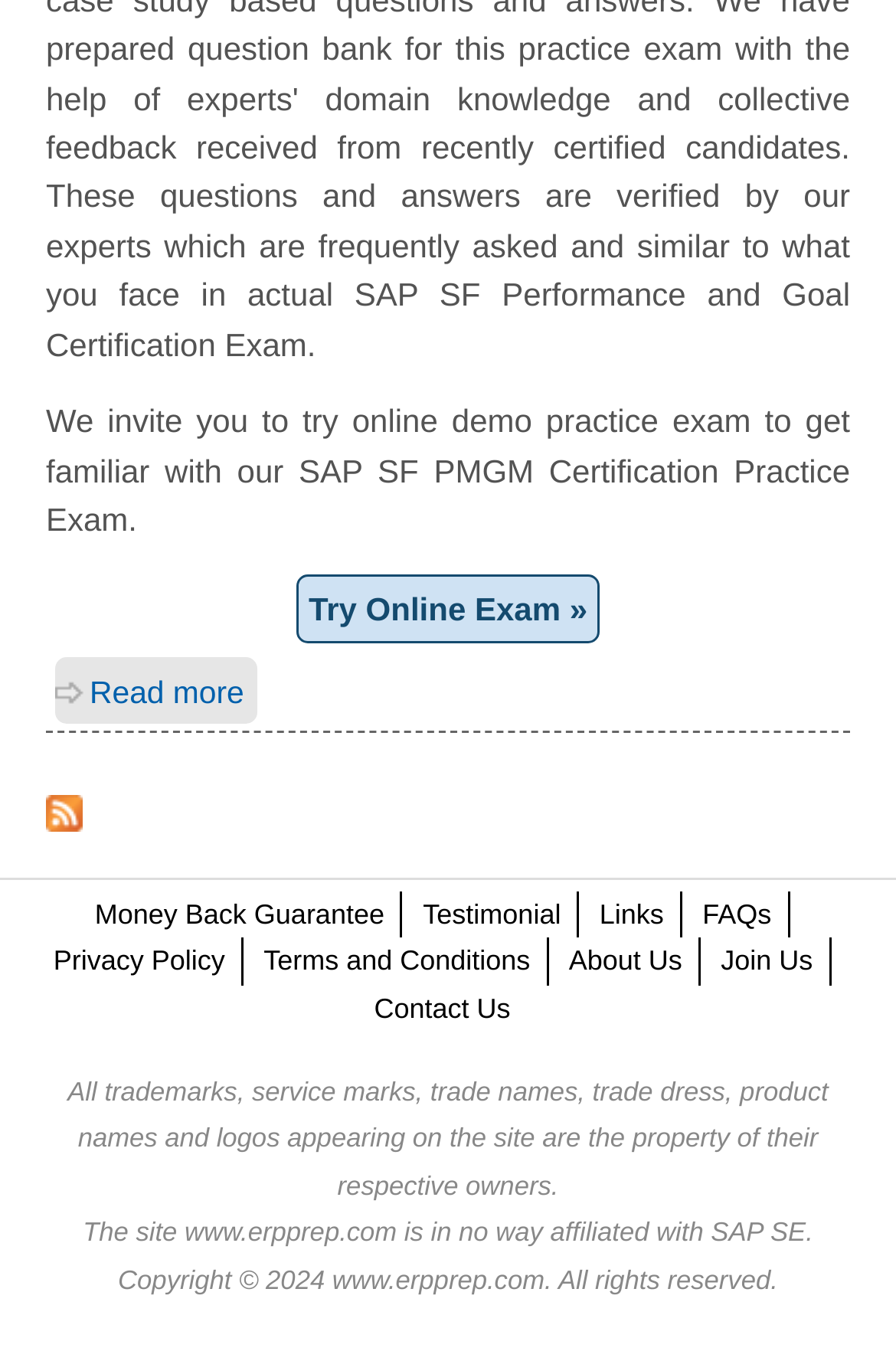What is the purpose of the online demo practice exam?
Answer the question with as much detail as you can, using the image as a reference.

The purpose of the online demo practice exam can be inferred from the StaticText element with the text 'We invite you to try online demo practice exam to get familiar with our SAP SF PMGM Certification Practice Exam.' This text suggests that the online demo practice exam is intended to help users become familiar with the SAP SF PMGM Certification Practice Exam.